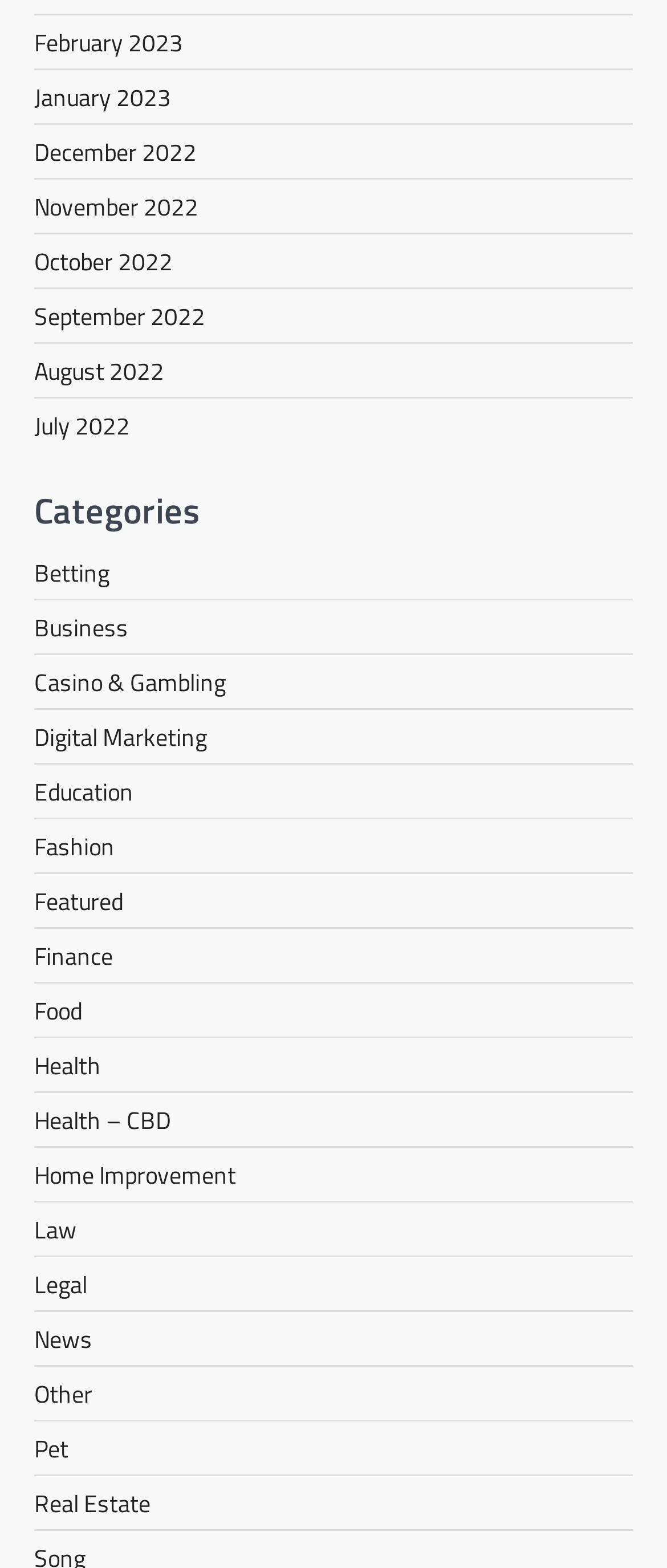Given the following UI element description: "Home Improvement", find the bounding box coordinates in the webpage screenshot.

[0.051, 0.738, 0.354, 0.76]